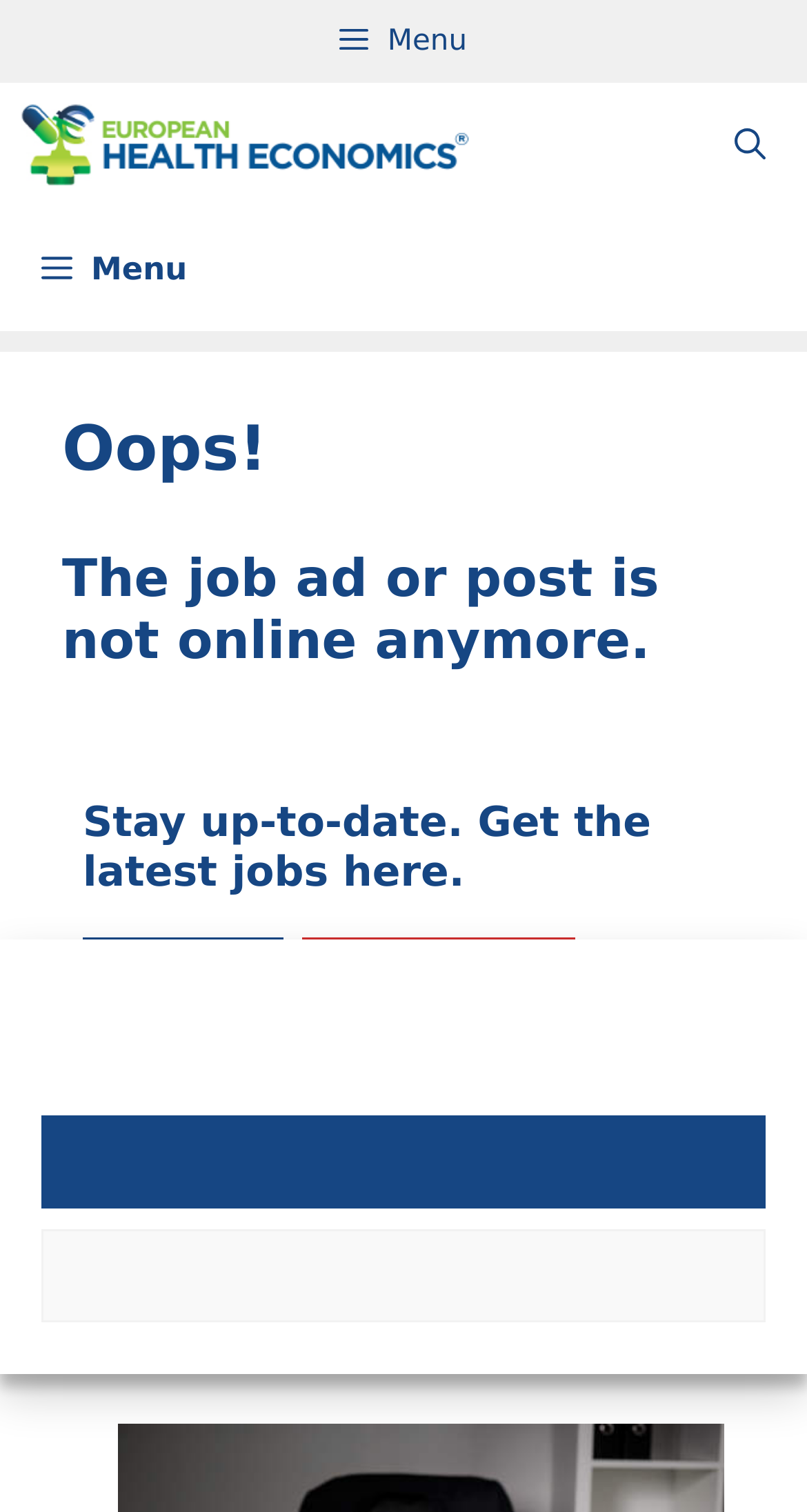What is the name of the website?
Please provide a single word or phrase as your answer based on the image.

EuropeanHealthEconomics.com